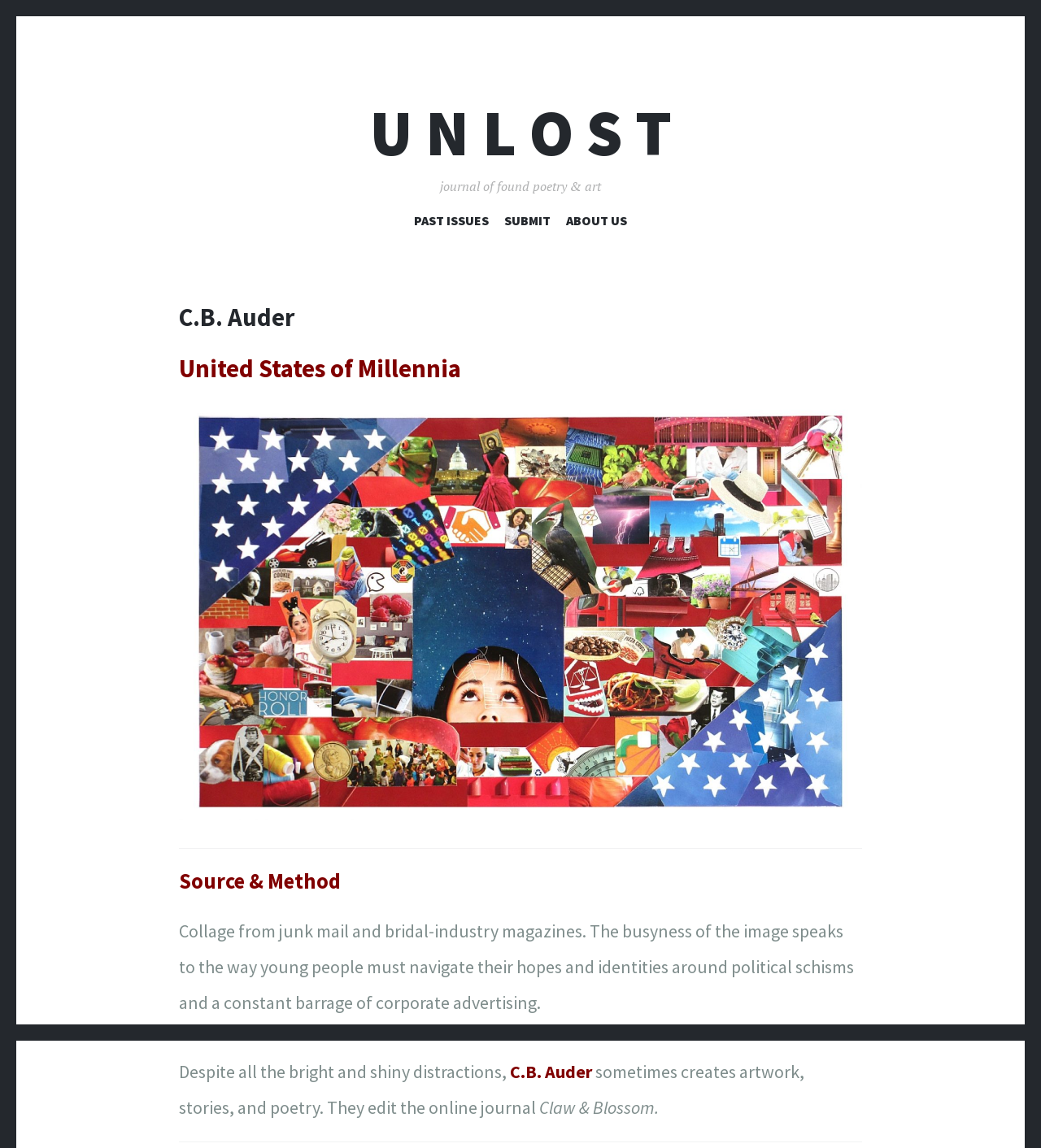Identify the main heading of the webpage and provide its text content.

U N L O S T